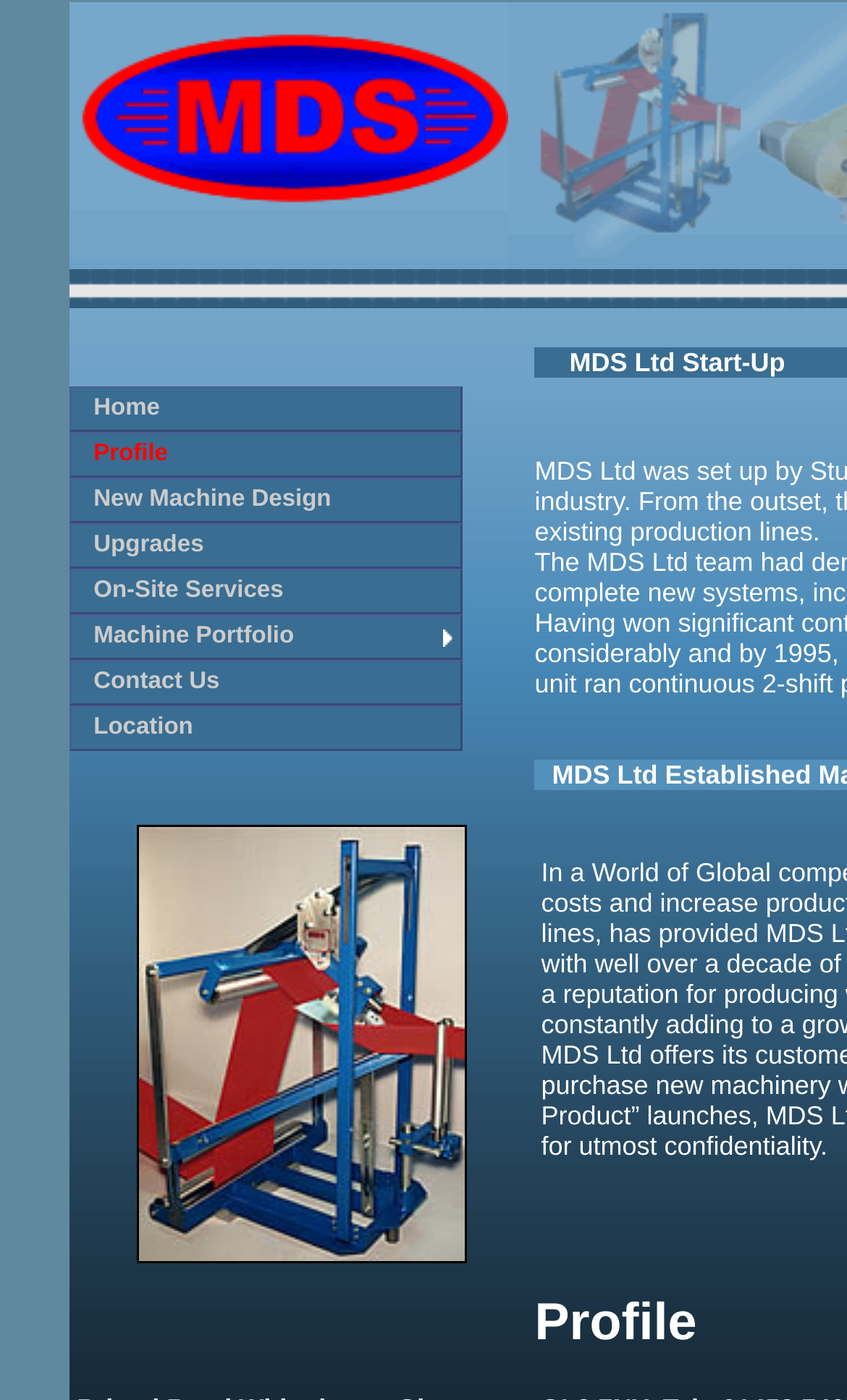Locate the bounding box of the UI element defined by this description: "Home". The coordinates should be given as four float numbers between 0 and 1, formatted as [left, top, right, bottom].

[0.082, 0.276, 0.546, 0.309]